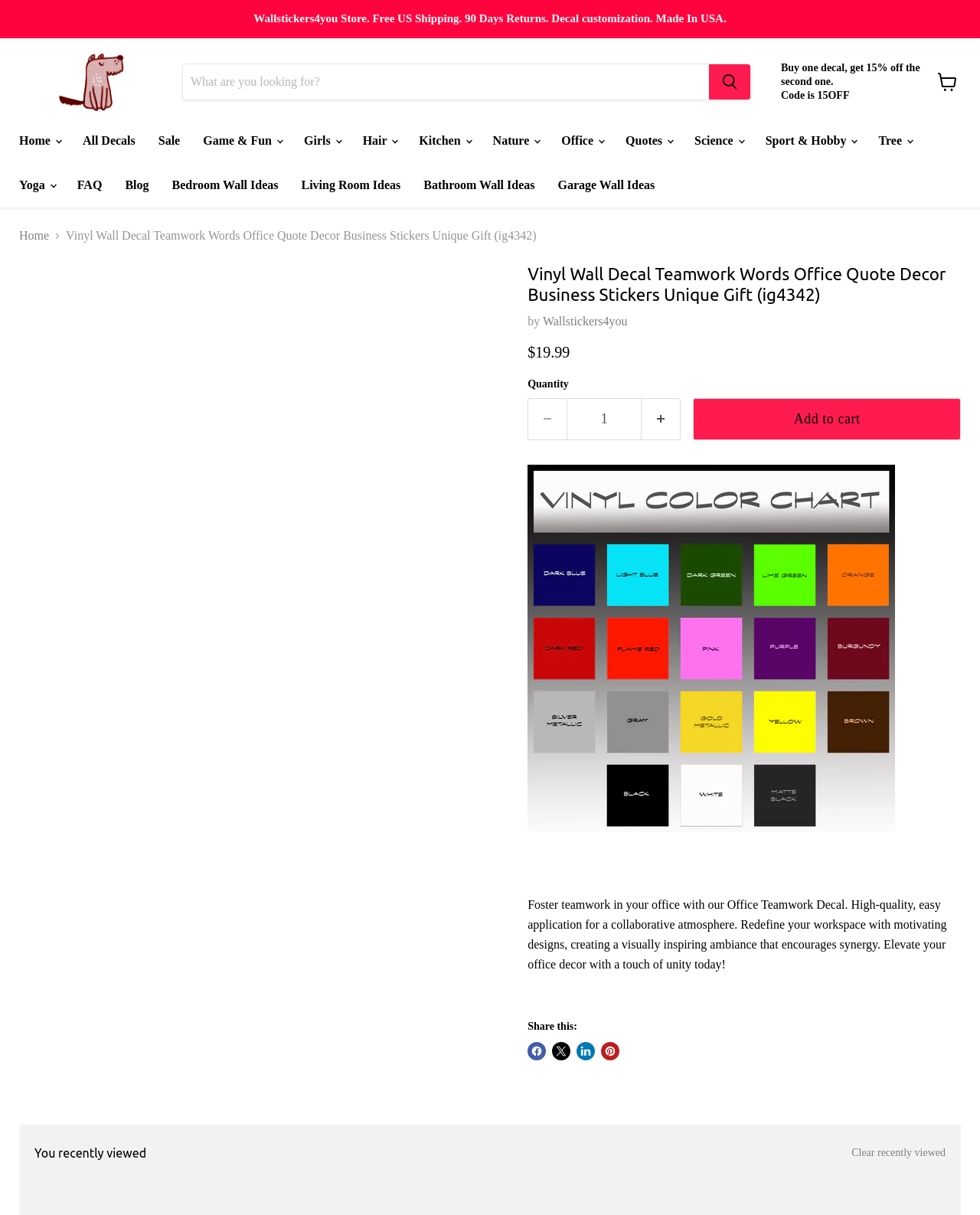What is the minimum quantity that can be added to the cart?
Provide an in-depth and detailed explanation in response to the question.

The minimum quantity that can be added to the cart can be found in the product description section, in the spinbutton element with the label 'Quantity' and the valuemin attribute set to 1.